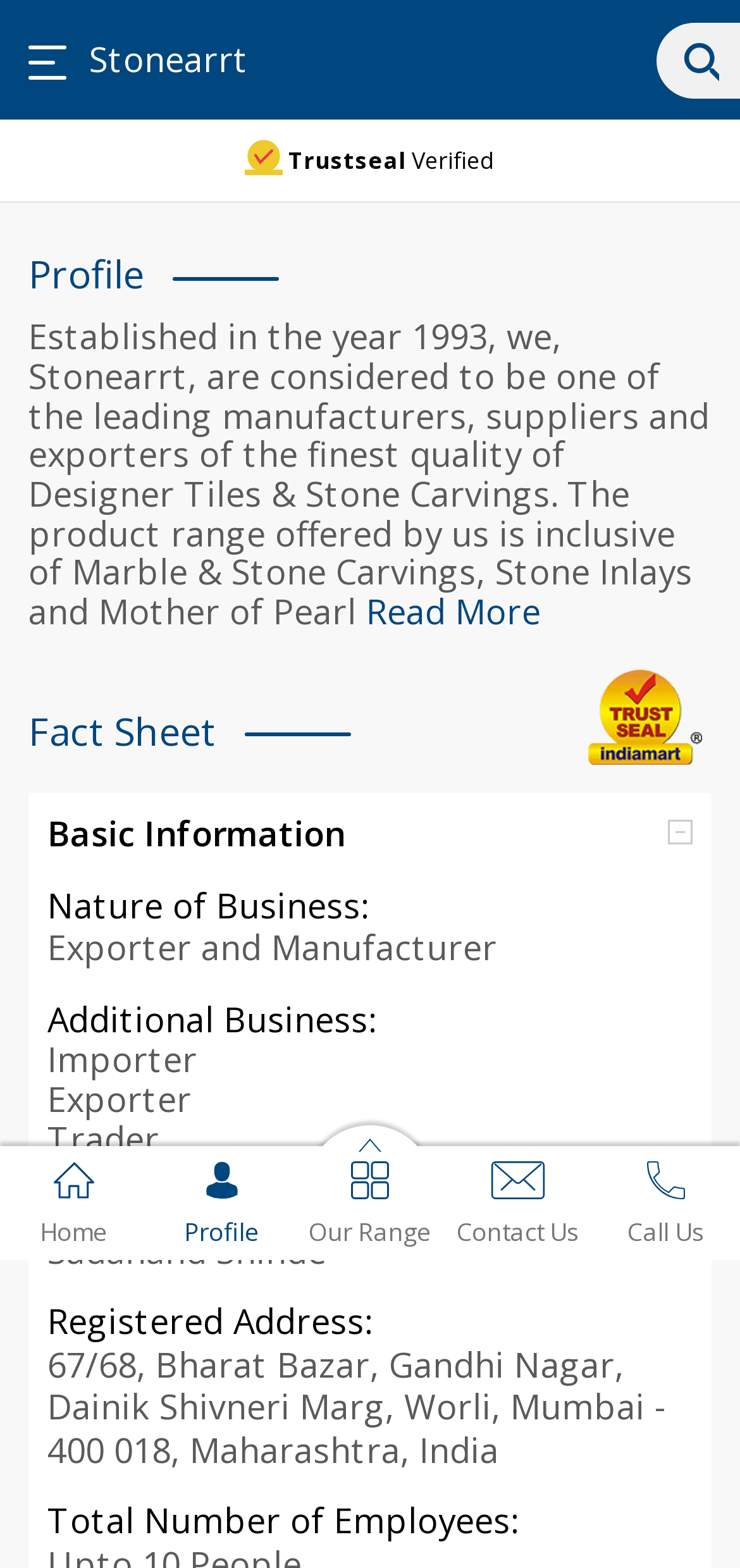Respond to the question below with a single word or phrase: What is the nature of the business?

Exporter and Manufacturer